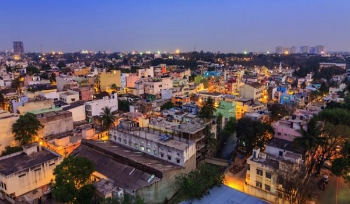What type of companies are present in Whitefield?
Refer to the image and provide a thorough answer to the question.

The caption states that Whitefield is 'one of the key hubs for multinational corporations and IT firms', indicating that these types of companies have a significant presence in the area.